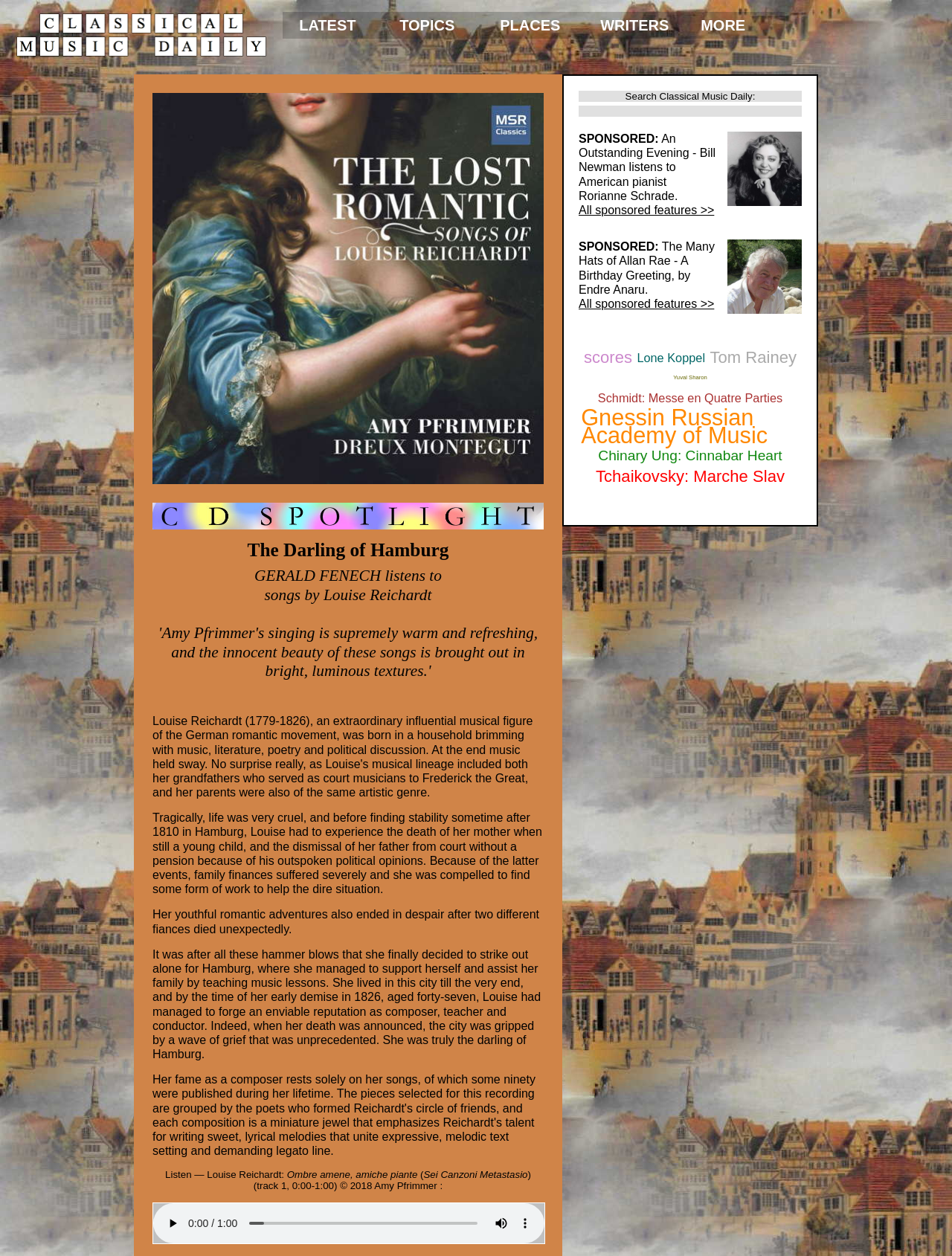Please provide the bounding box coordinates in the format (top-left x, top-left y, bottom-right x, bottom-right y). Remember, all values are floating point numbers between 0 and 1. What is the bounding box coordinate of the region described as: Economy

None